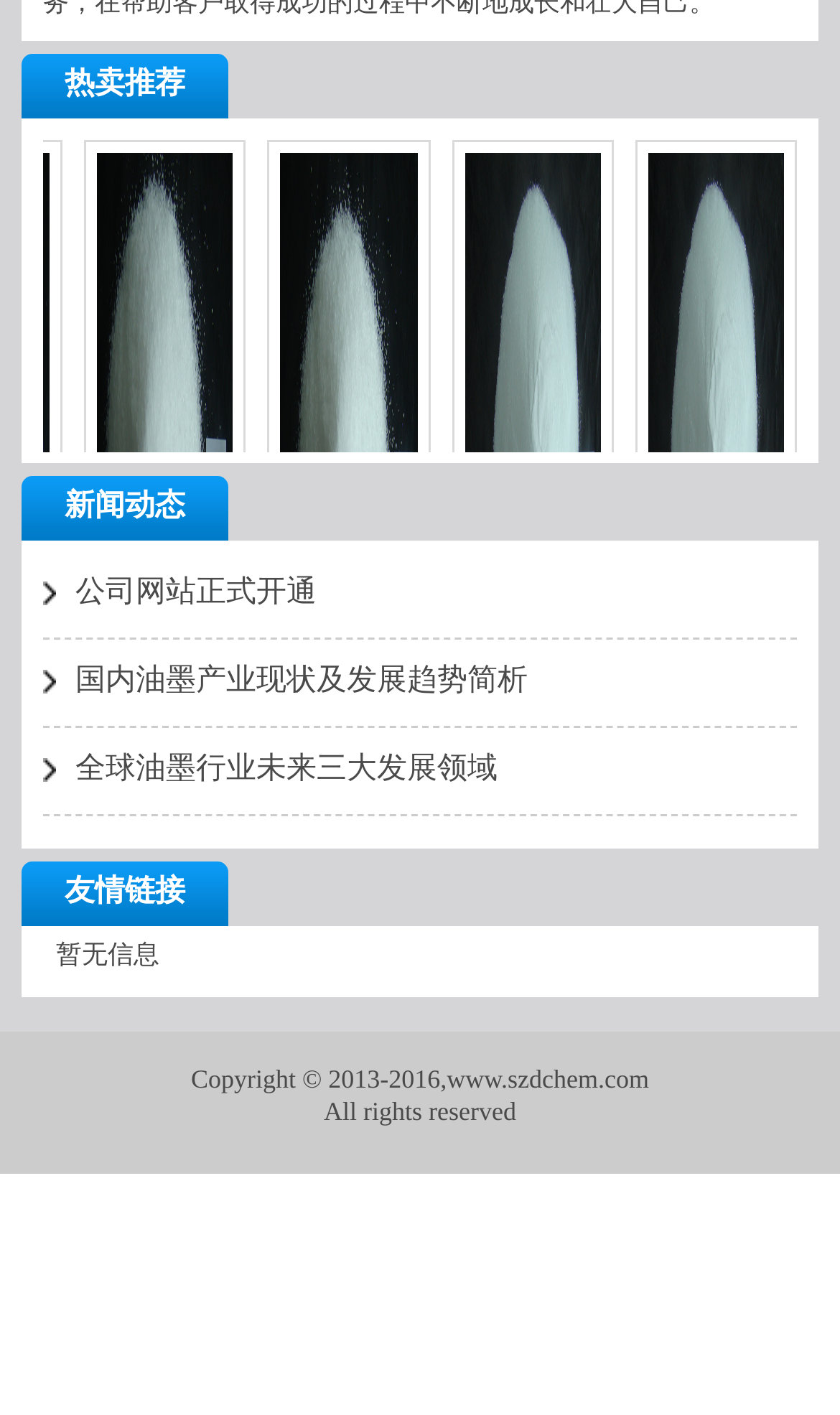Identify the bounding box coordinates for the UI element described as: "parent_node: 固体丙烯酸树脂 (DY2017)". The coordinates should be provided as four floats between 0 and 1: [left, top, right, bottom].

[0.721, 0.175, 0.913, 0.644]